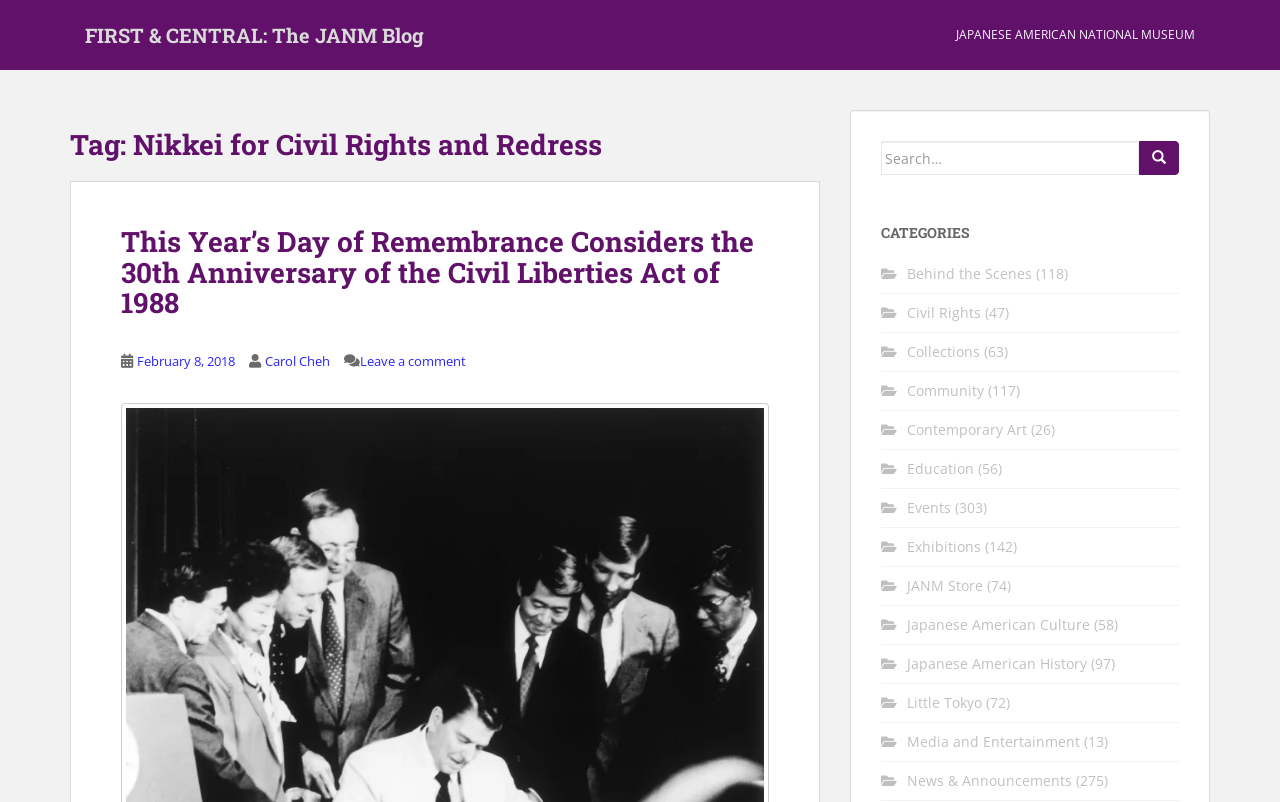Please locate the UI element described by "Community" and provide its bounding box coordinates.

[0.709, 0.476, 0.769, 0.499]